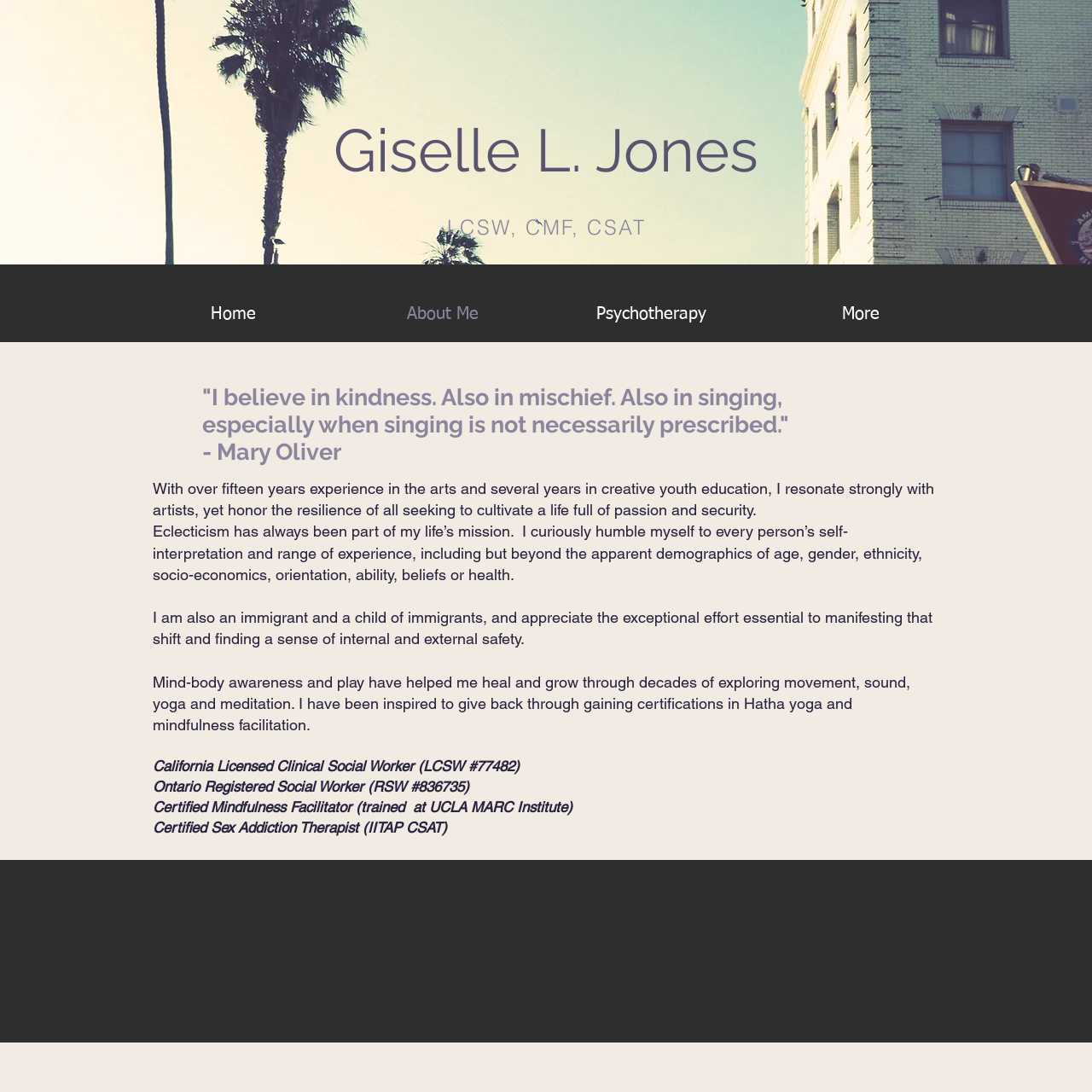Please find the top heading of the webpage and generate its text.

Giselle L. Jones